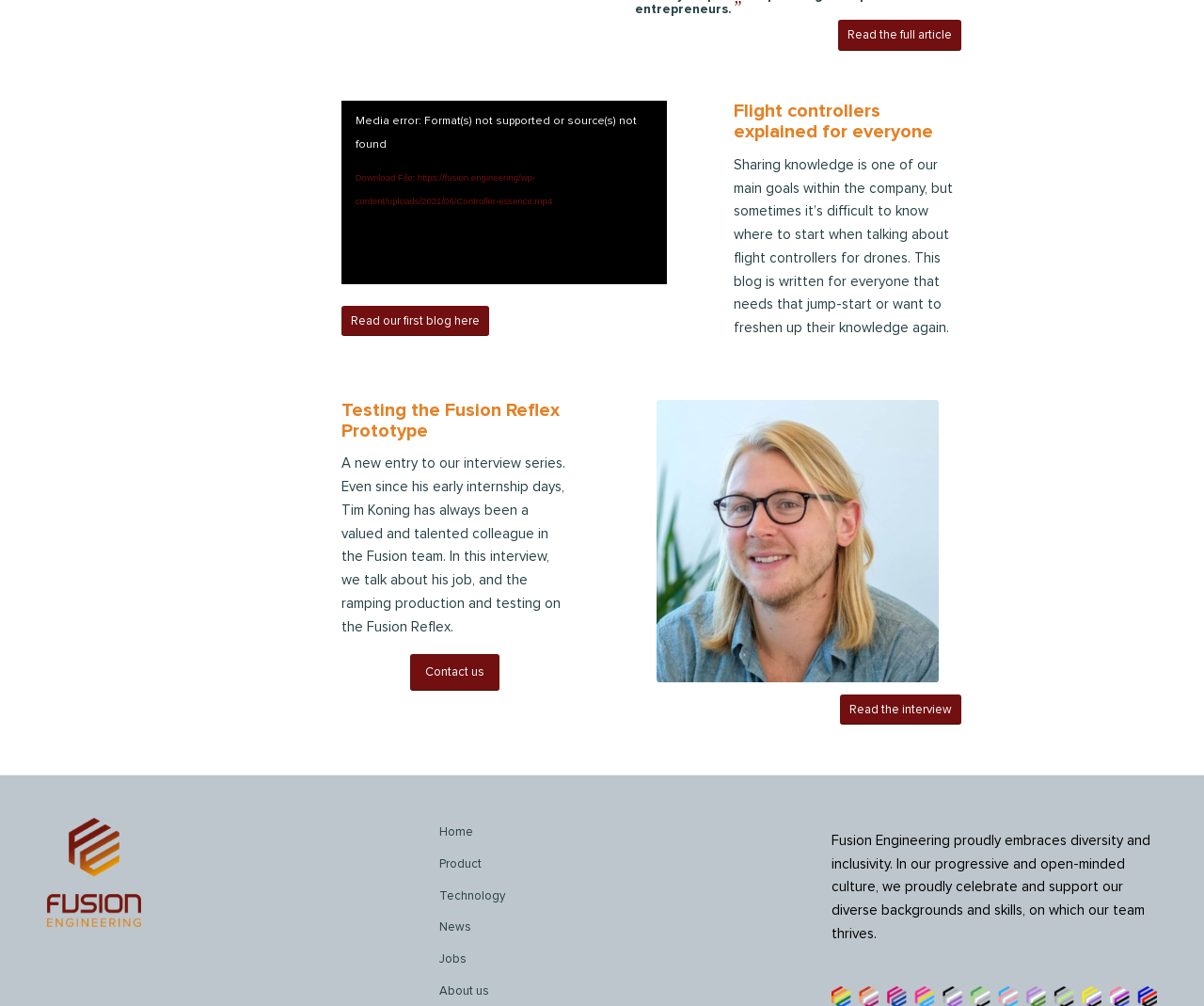Please answer the following question using a single word or phrase: 
How many links are there in the navigation menu?

5